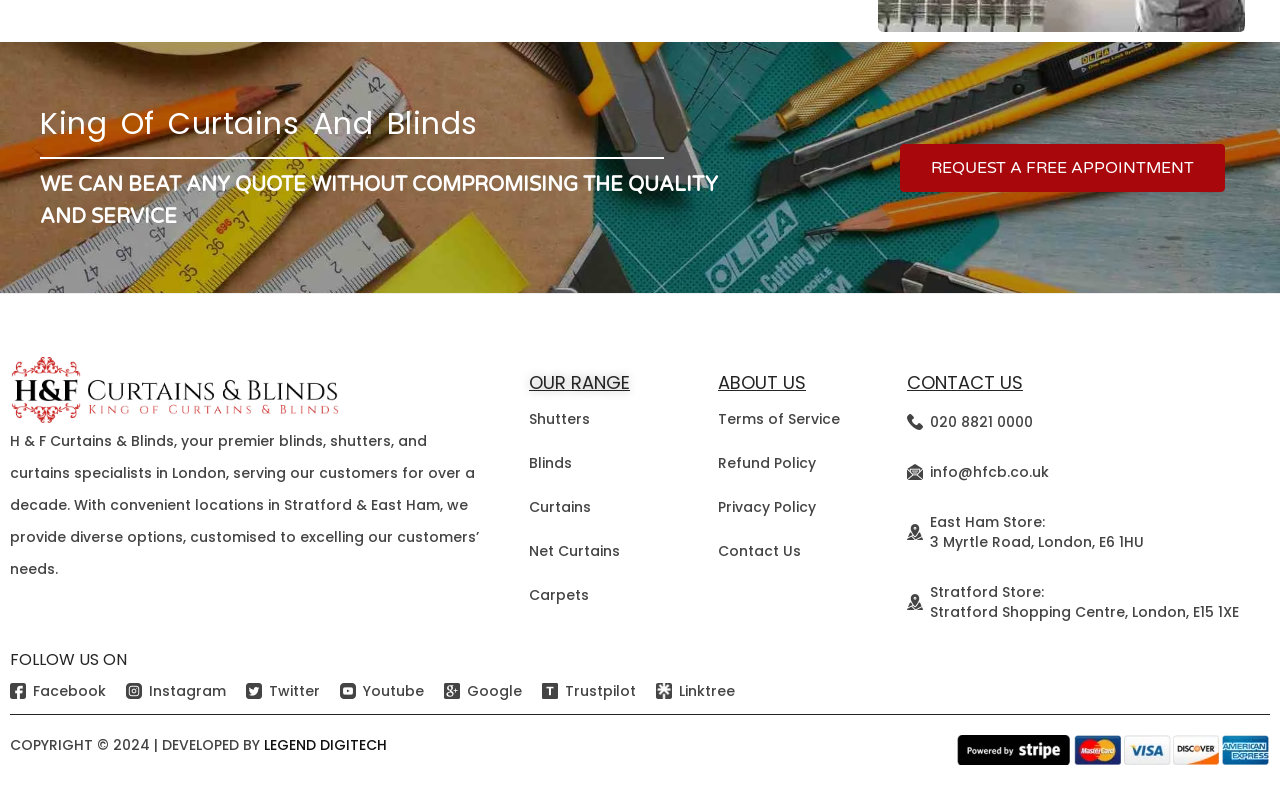Identify the bounding box coordinates of the HTML element based on this description: "Contact Us".

[0.561, 0.668, 0.685, 0.724]